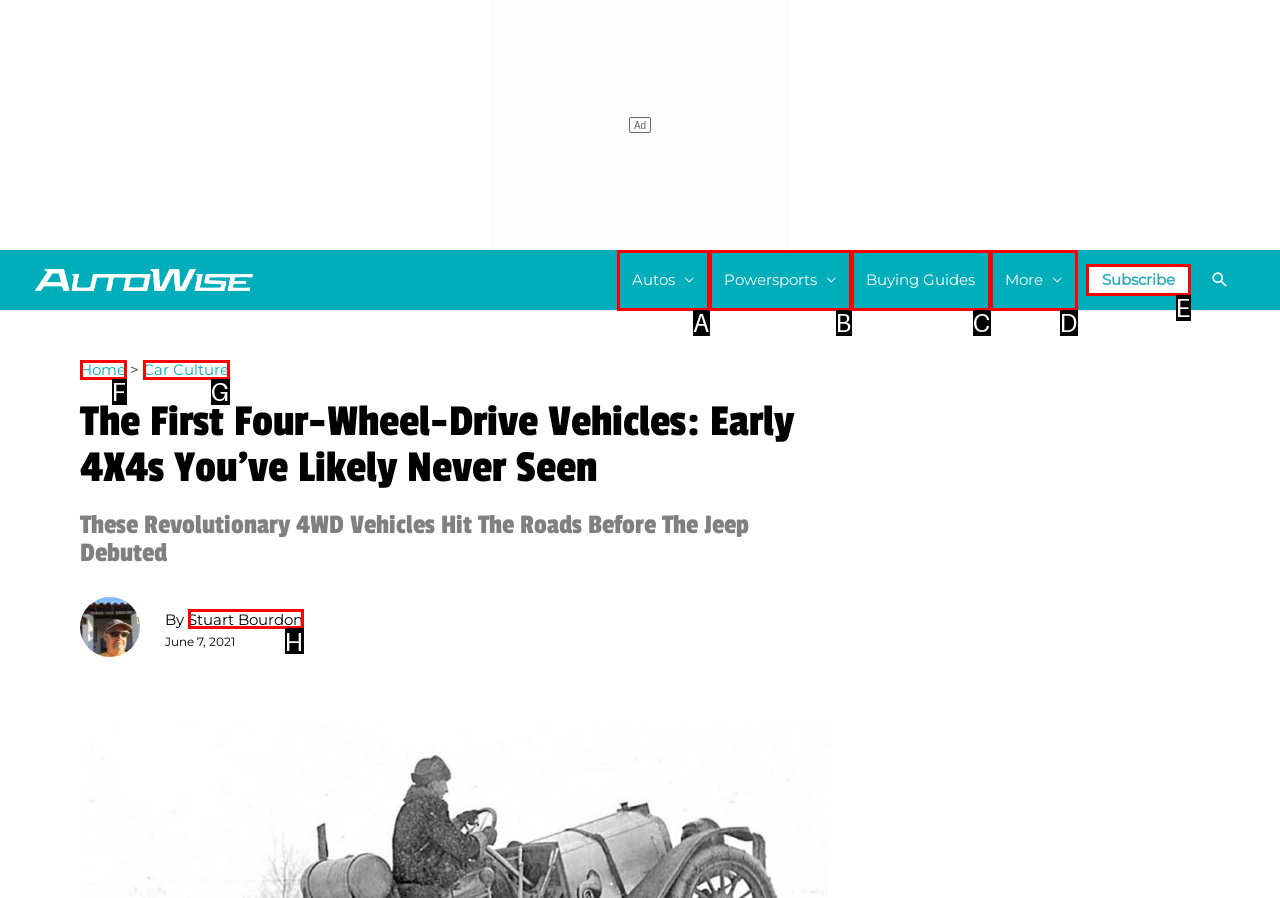Choose the HTML element that should be clicked to achieve this task: subscribe to the website
Respond with the letter of the correct choice.

E